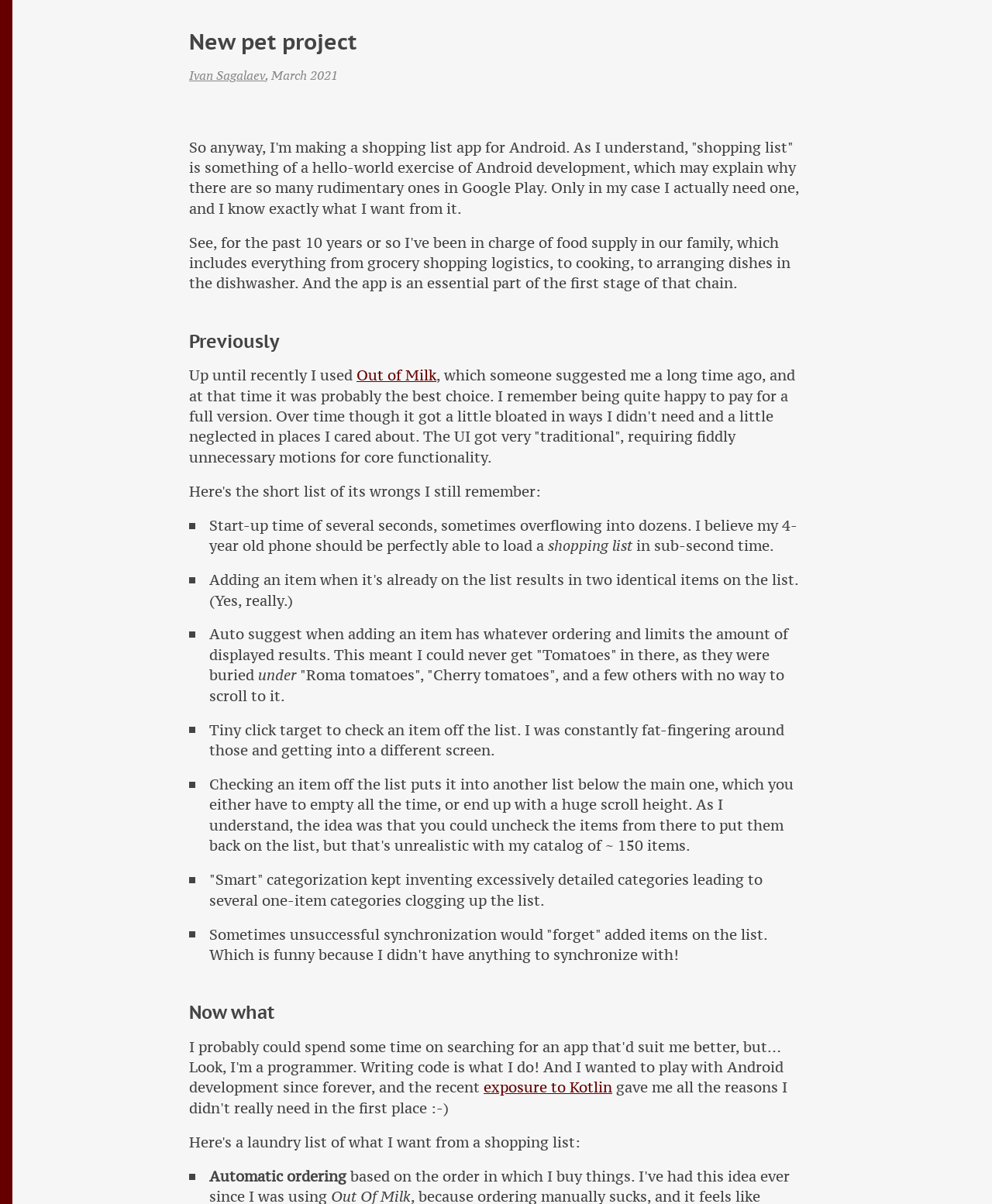What was the author using before creating their own shopping list app?
Please provide a detailed and thorough answer to the question.

The author mentions in the blog post that they used to use 'Out of Milk' before deciding to create their own shopping list app, citing issues with the app's performance and functionality.